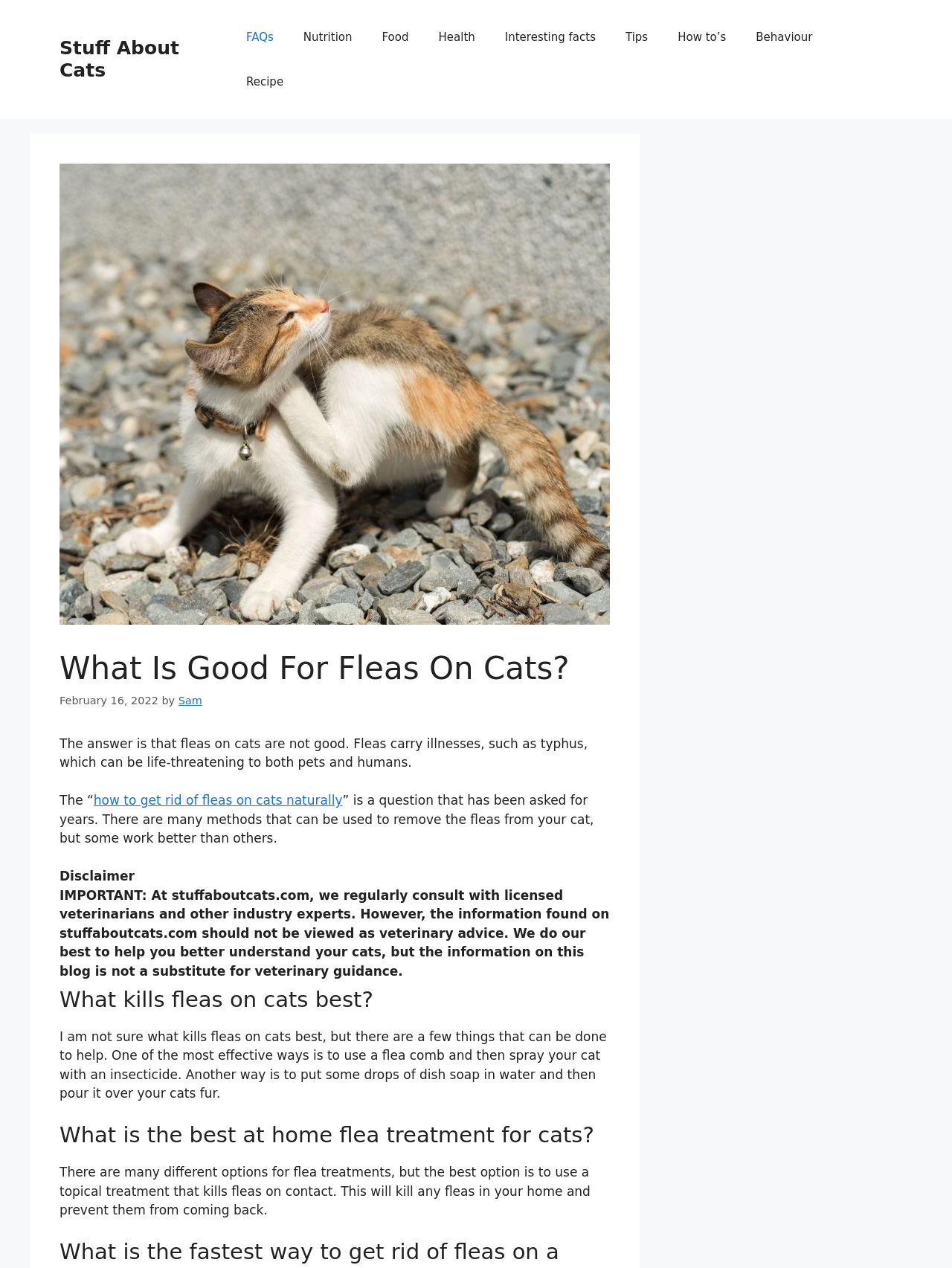Locate and extract the text of the main heading on the webpage.

What Is Good For Fleas On Cats?